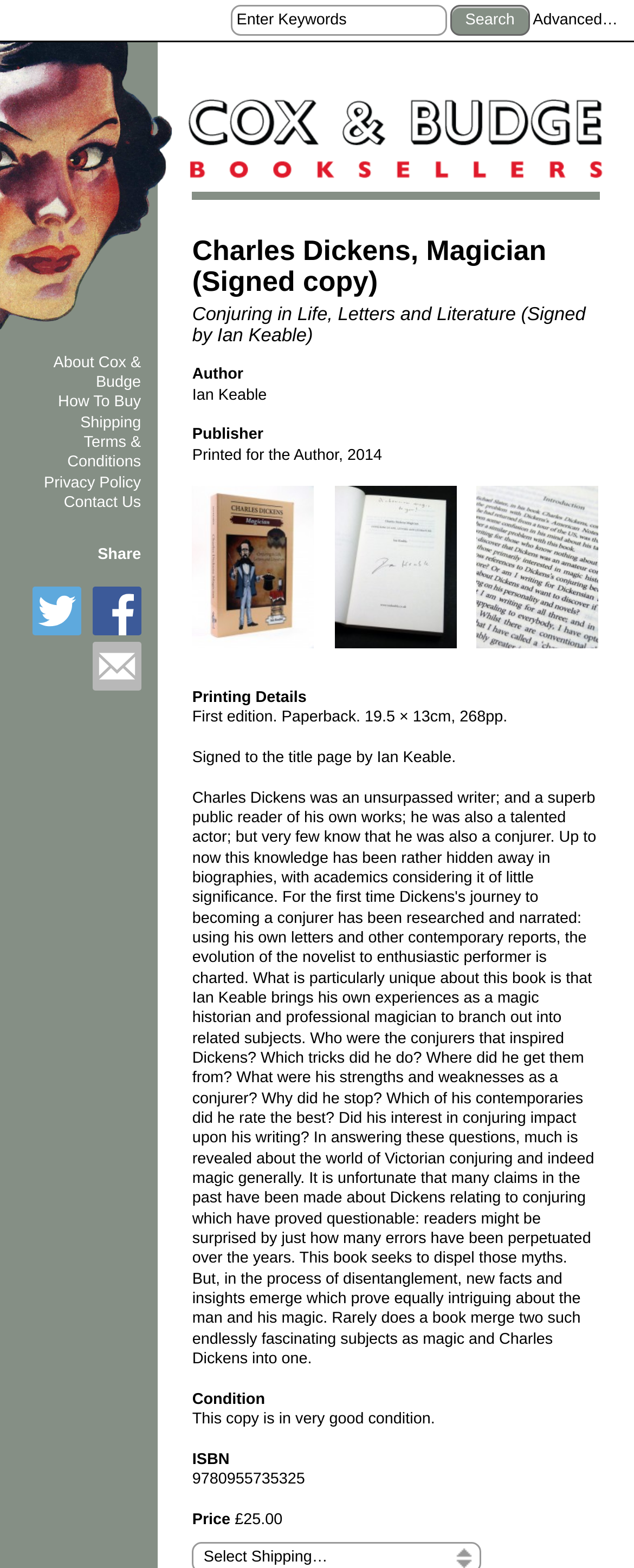What is the condition of the book?
Refer to the screenshot and answer in one word or phrase.

Very good